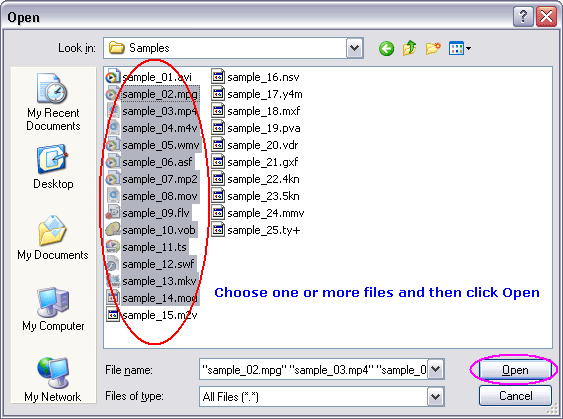Create a detailed narrative of what is happening in the image.

The image displays a file selection window titled "Open," where users can choose one or more files for conversion. The interface shows a list of video files in the "Samples" directory, including various formats such as .mpg, .mp4, .avi, and more. A prominent instruction in blue text encourages users to "Choose one or more files and then click Open," emphasizing the next step in the conversion process. To the right of the window, a button labeled "Open" is highlighted, indicating where users should click to confirm their selections. This interface is a crucial step in converting FLIC files to the MP4 format, aligning with step-by-step instructions found in a related guide.